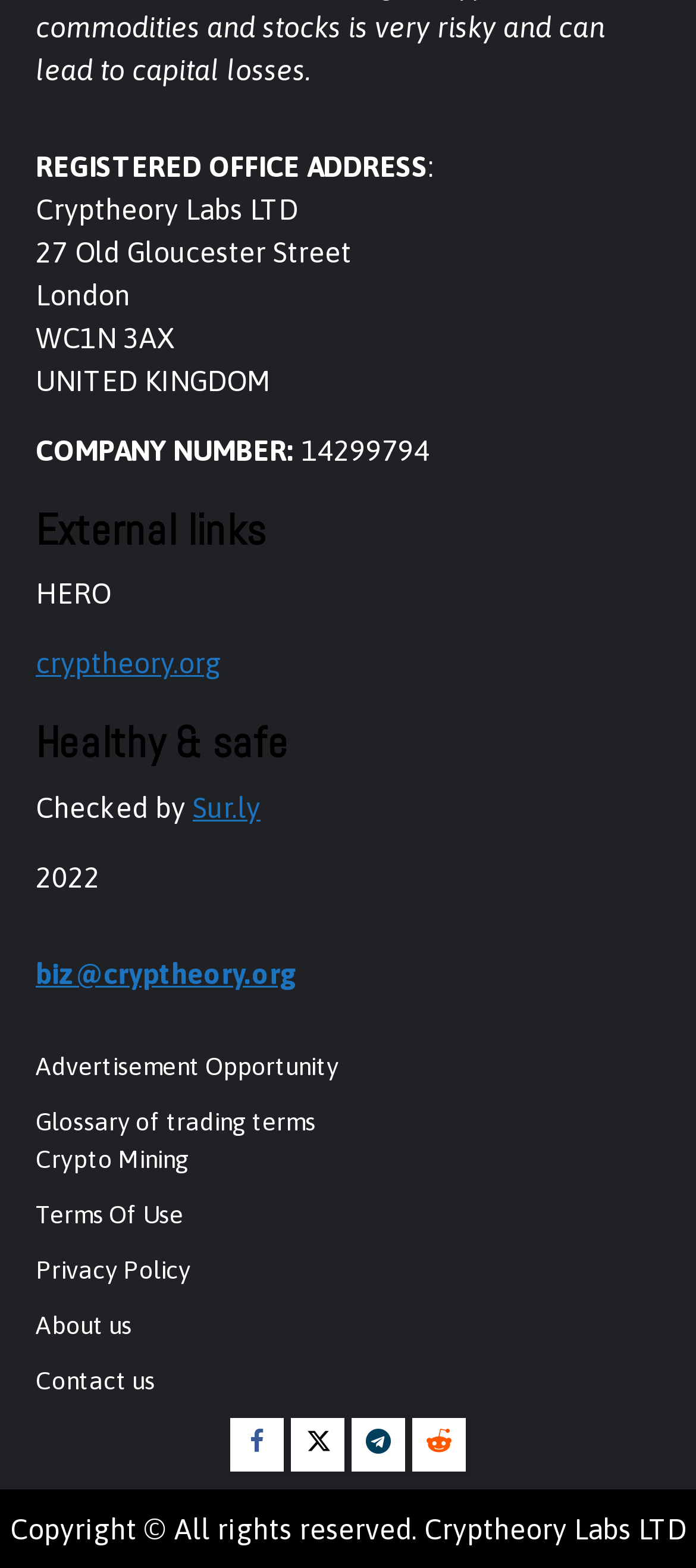What is the company name?
Please utilize the information in the image to give a detailed response to the question.

The company name can be found in the 'REGISTERED OFFICE ADDRESS' section, where it is stated as 'Cryptheory Labs LTD'.